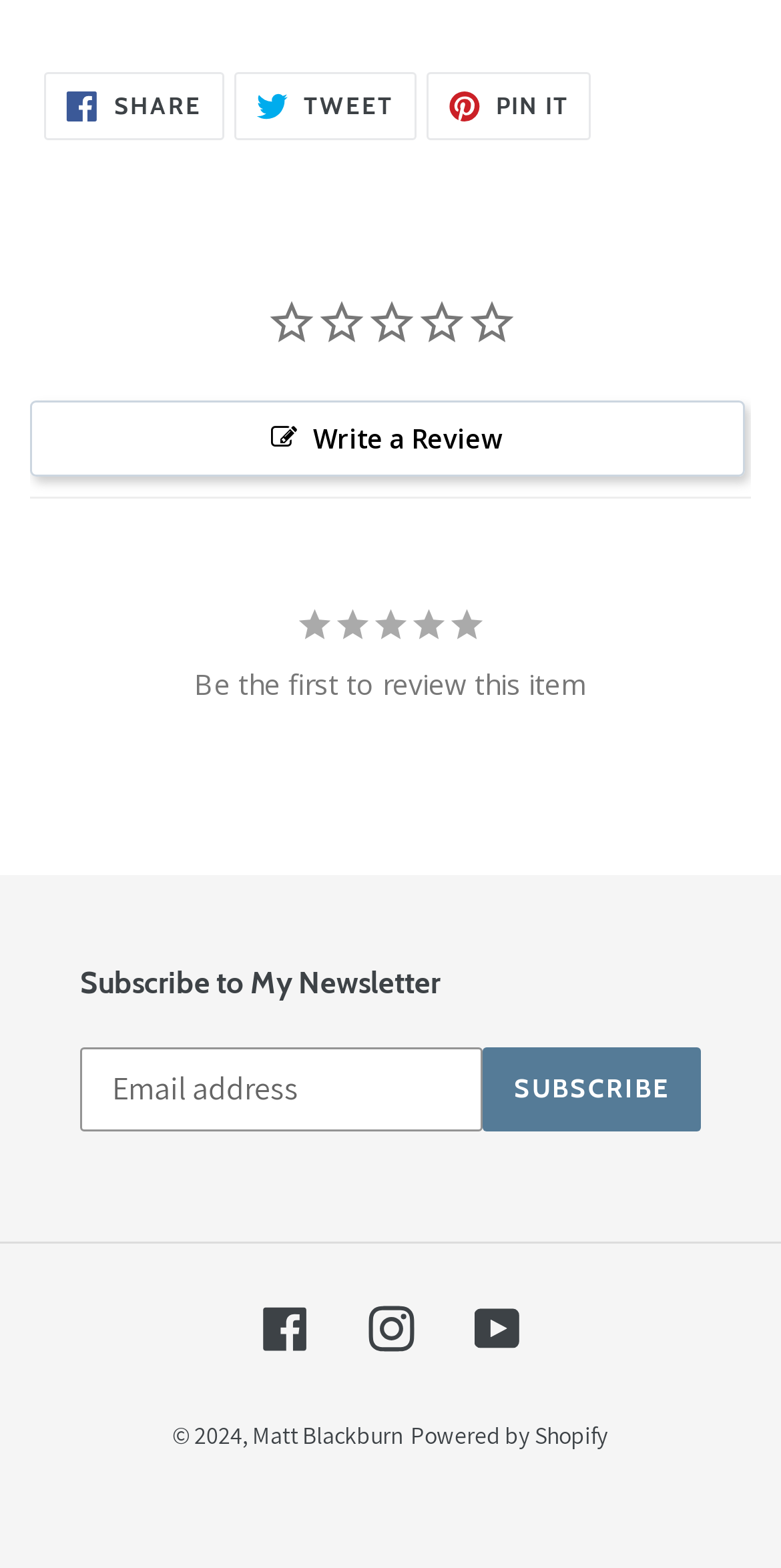Show the bounding box coordinates of the element that should be clicked to complete the task: "Check the copyright information".

[0.221, 0.906, 0.323, 0.925]